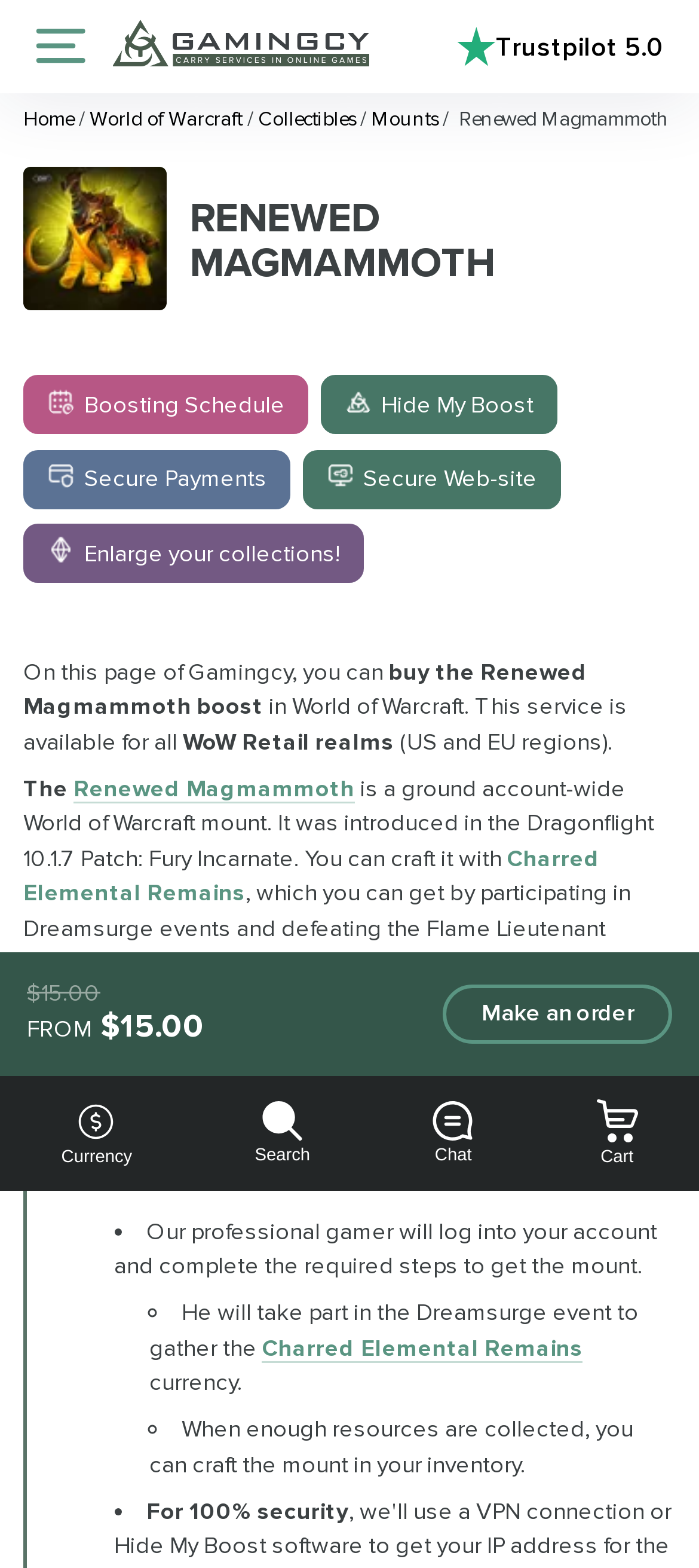Please identify the bounding box coordinates of the area I need to click to accomplish the following instruction: "Go to the home page".

[0.033, 0.069, 0.113, 0.084]